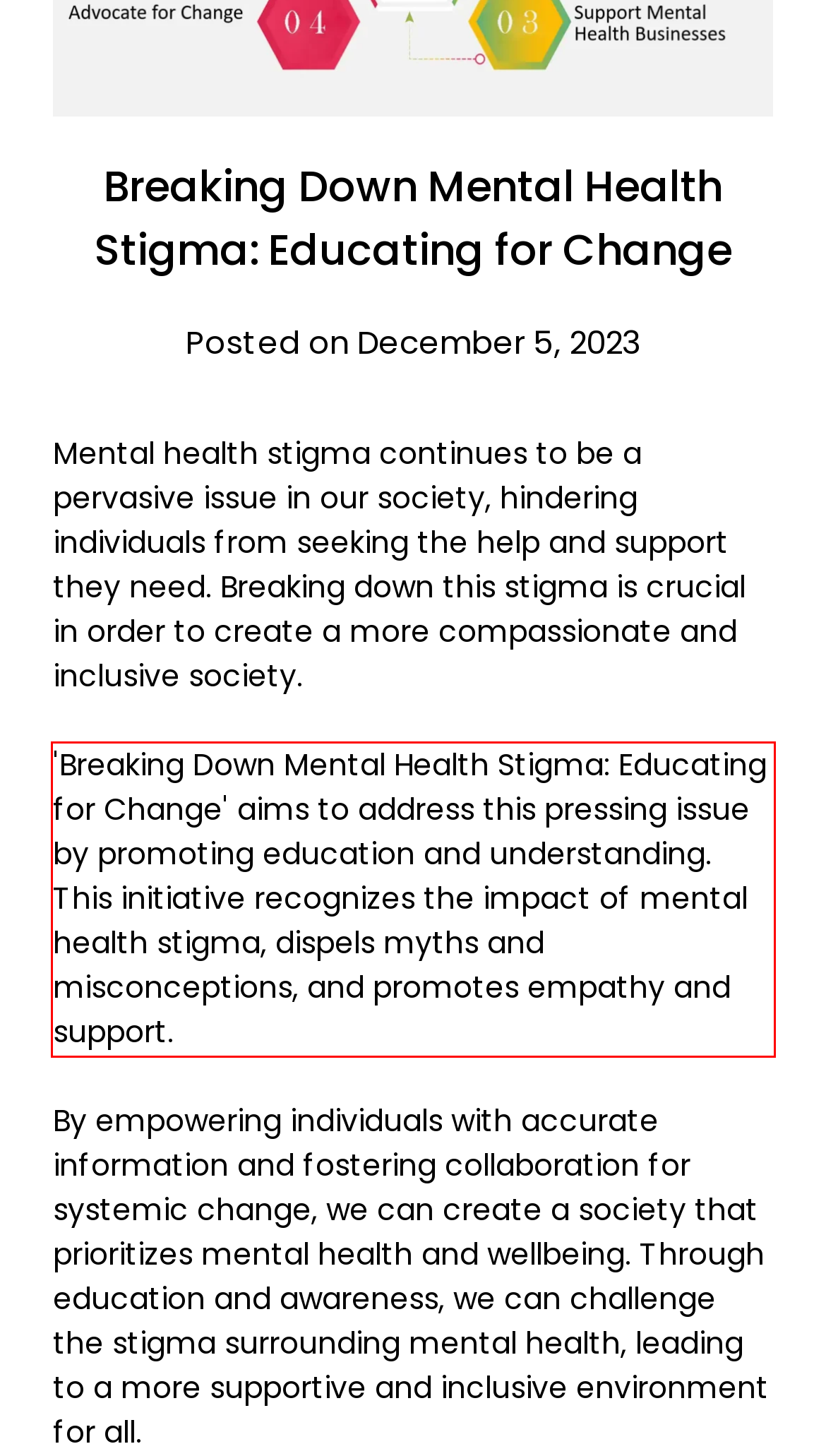Analyze the screenshot of the webpage and extract the text from the UI element that is inside the red bounding box.

'Breaking Down Mental Health Stigma: Educating for Change' aims to address this pressing issue by promoting education and understanding. This initiative recognizes the impact of mental health stigma, dispels myths and misconceptions, and promotes empathy and support.